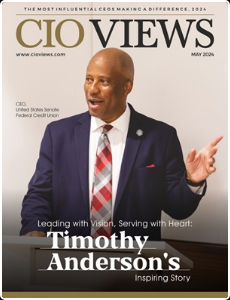Provide a one-word or brief phrase answer to the question:
What is the theme of the magazine issue?

Innovation and leadership